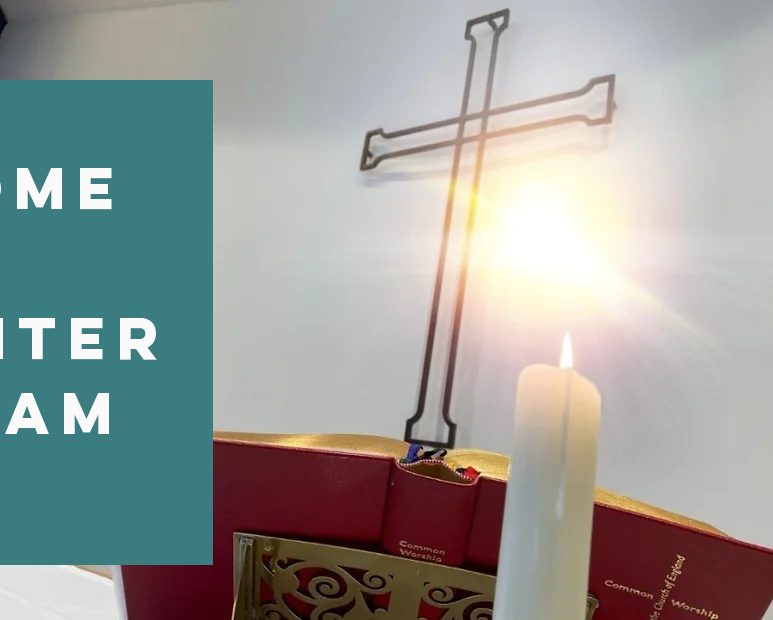What is the title of the book in the image?
Can you provide a detailed and comprehensive answer to the question?

The caption states that behind the candle, a beautifully bound book titled 'Common Worship' is partially visible, hinting at the spiritual nature of the gathering.